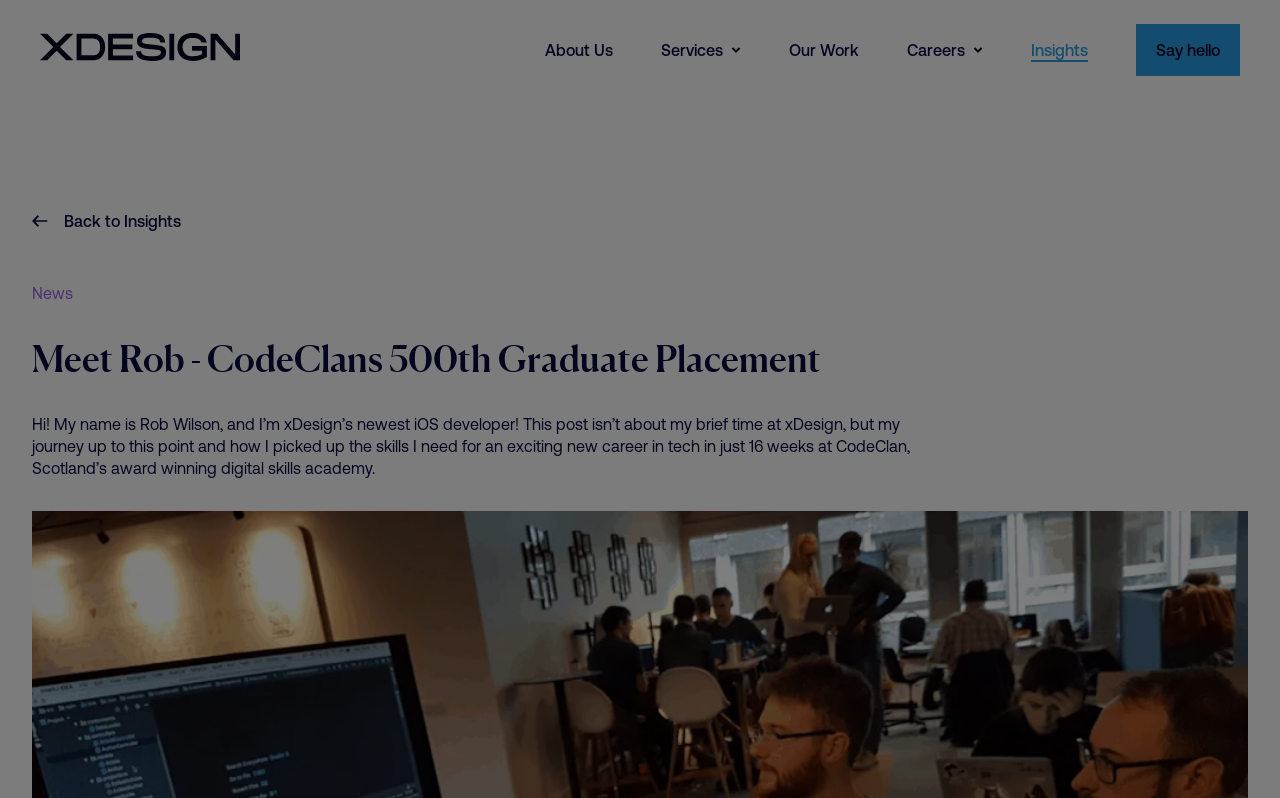Please reply to the following question with a single word or a short phrase:
What are the main navigation items?

About Us, Services, Our Work, Careers, Insights